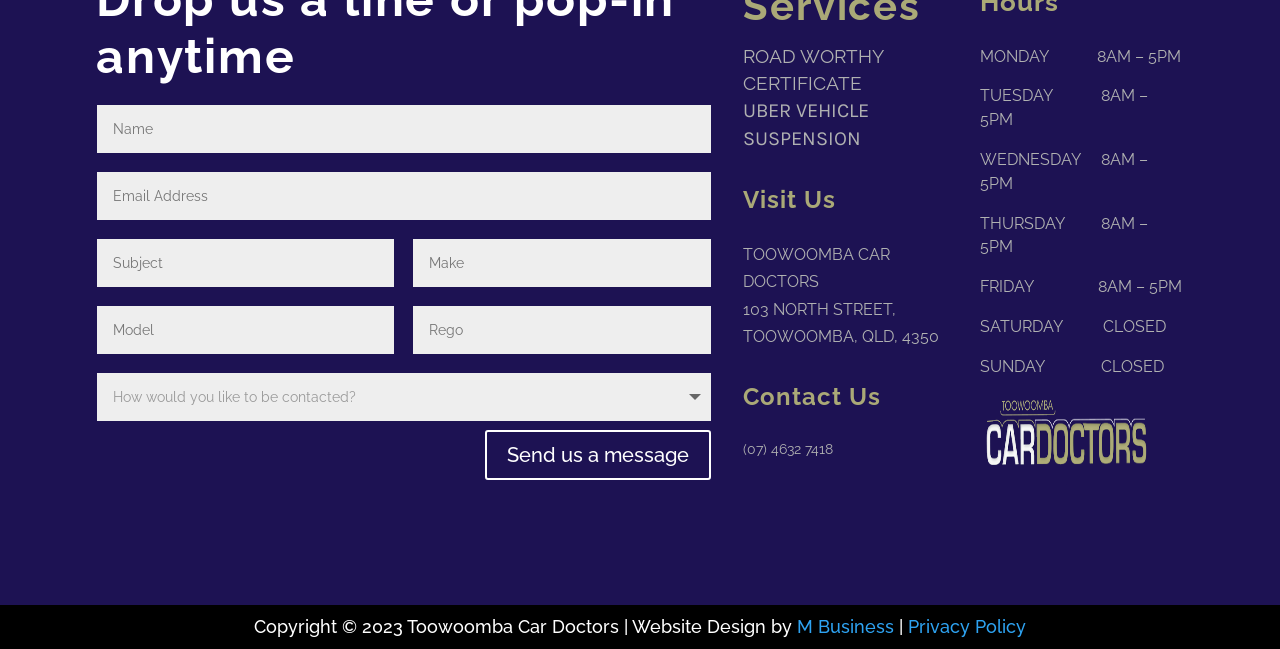Please provide the bounding box coordinates in the format (top-left x, top-left y, bottom-right x, bottom-right y). Remember, all values are floating point numbers between 0 and 1. What is the bounding box coordinate of the region described as: name="et_pb_contact_email_0" placeholder="Email Address"

[0.075, 0.265, 0.555, 0.339]